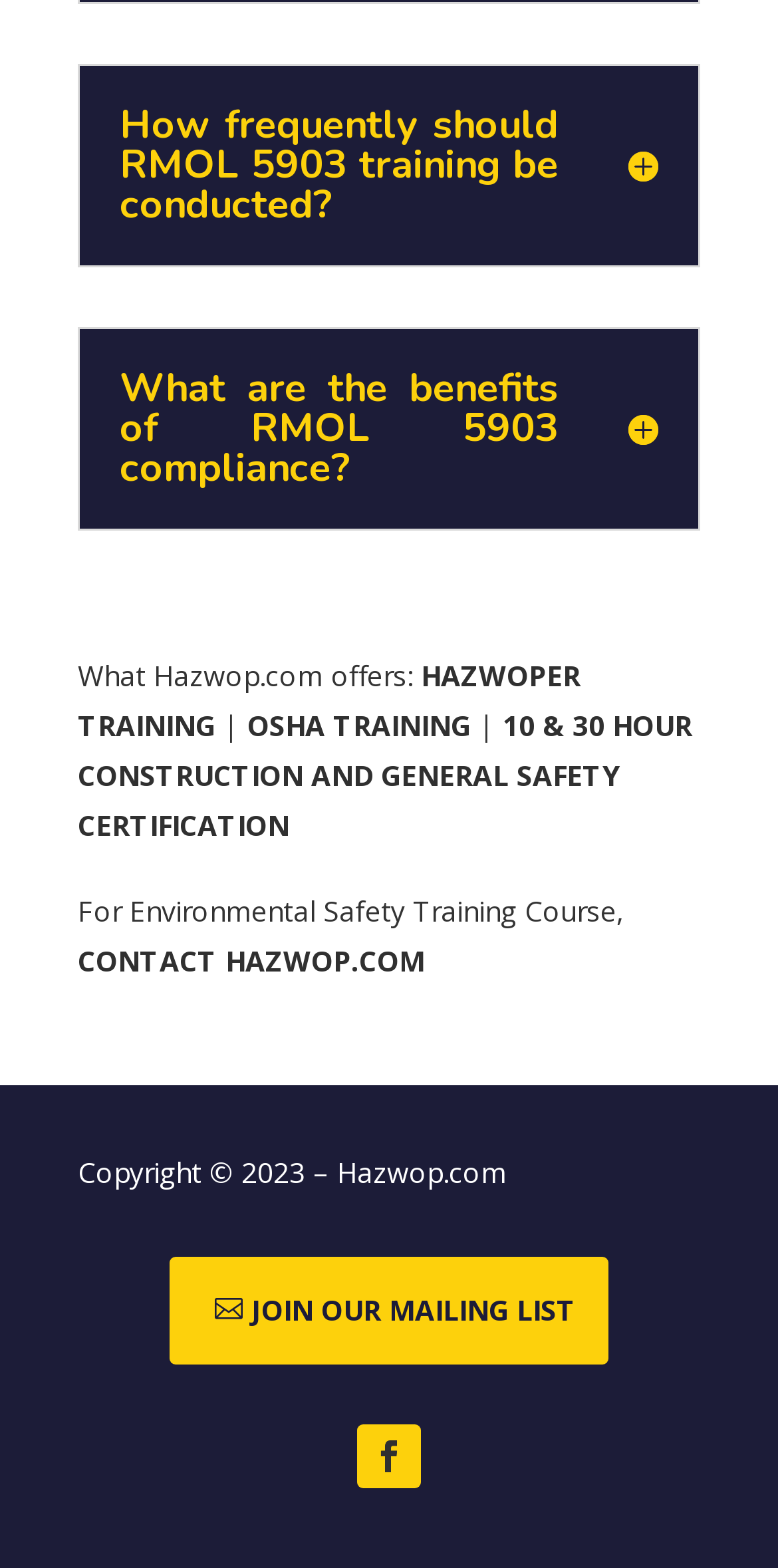Give a one-word or short phrase answer to the question: 
What is the purpose of the JOIN OUR MAILING LIST button?

To join Hazwop.com's mailing list